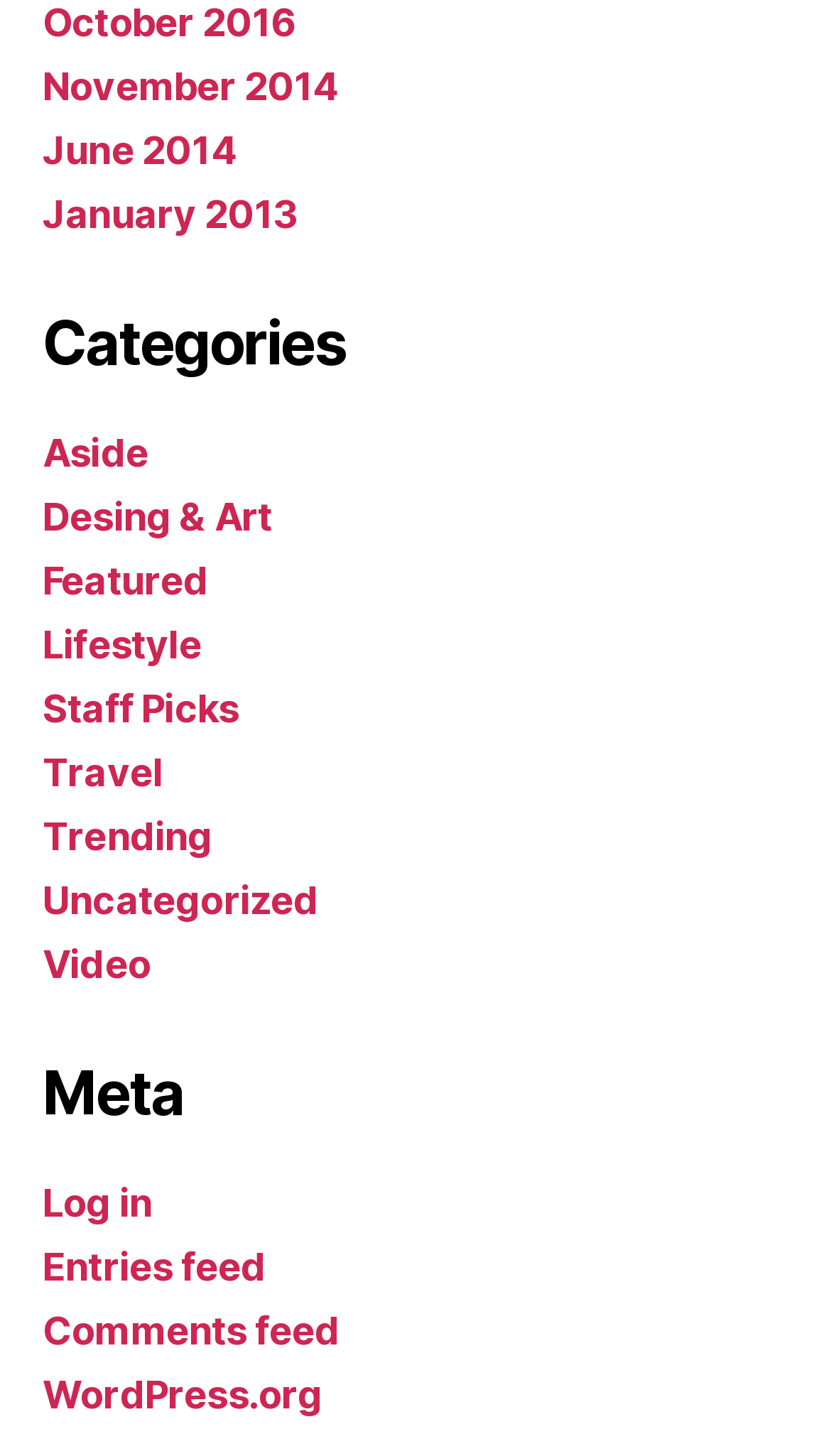How many meta links are there?
Examine the image and give a concise answer in one word or a short phrase.

4